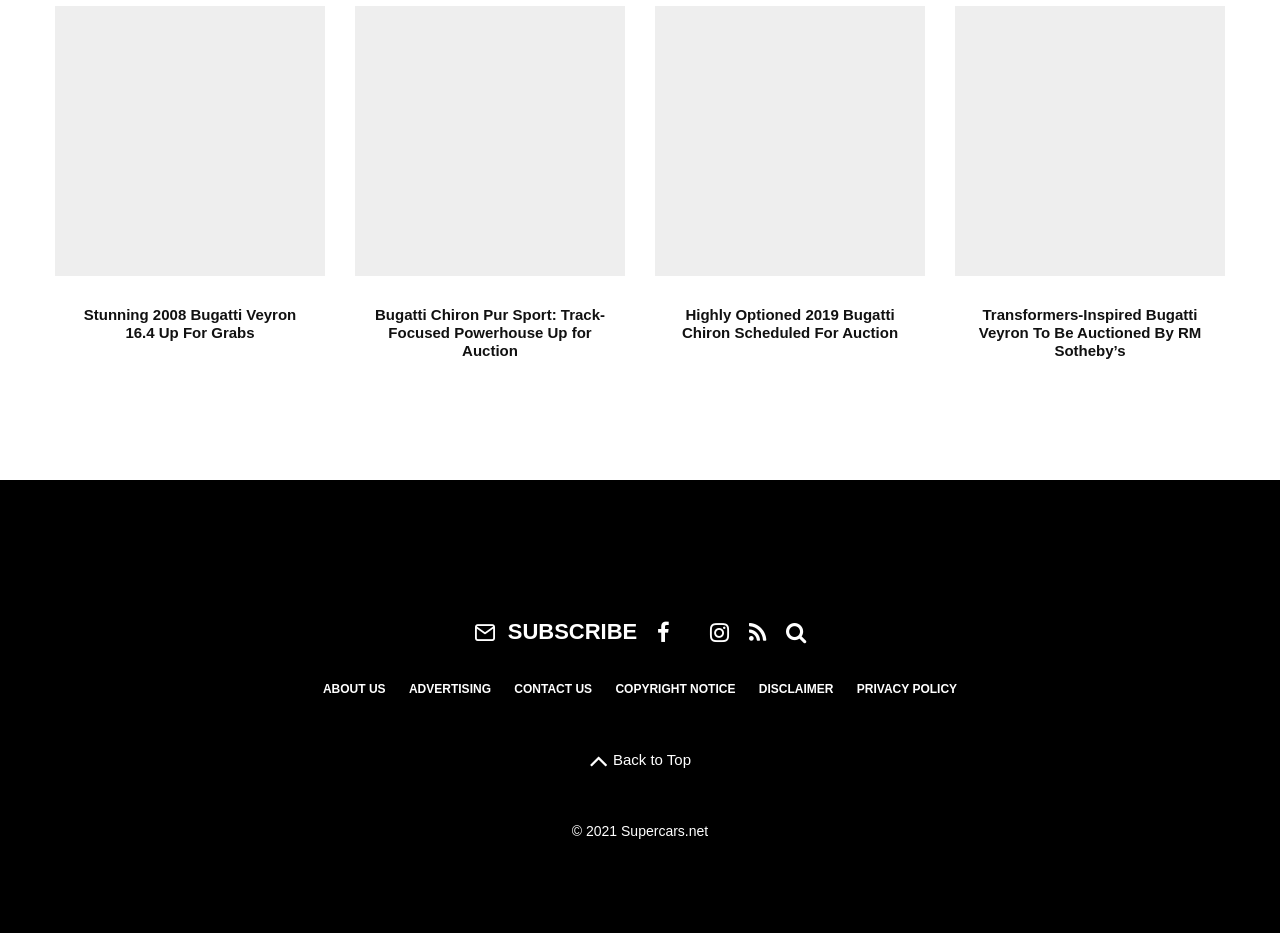Determine the bounding box for the UI element described here: "Site Map".

None